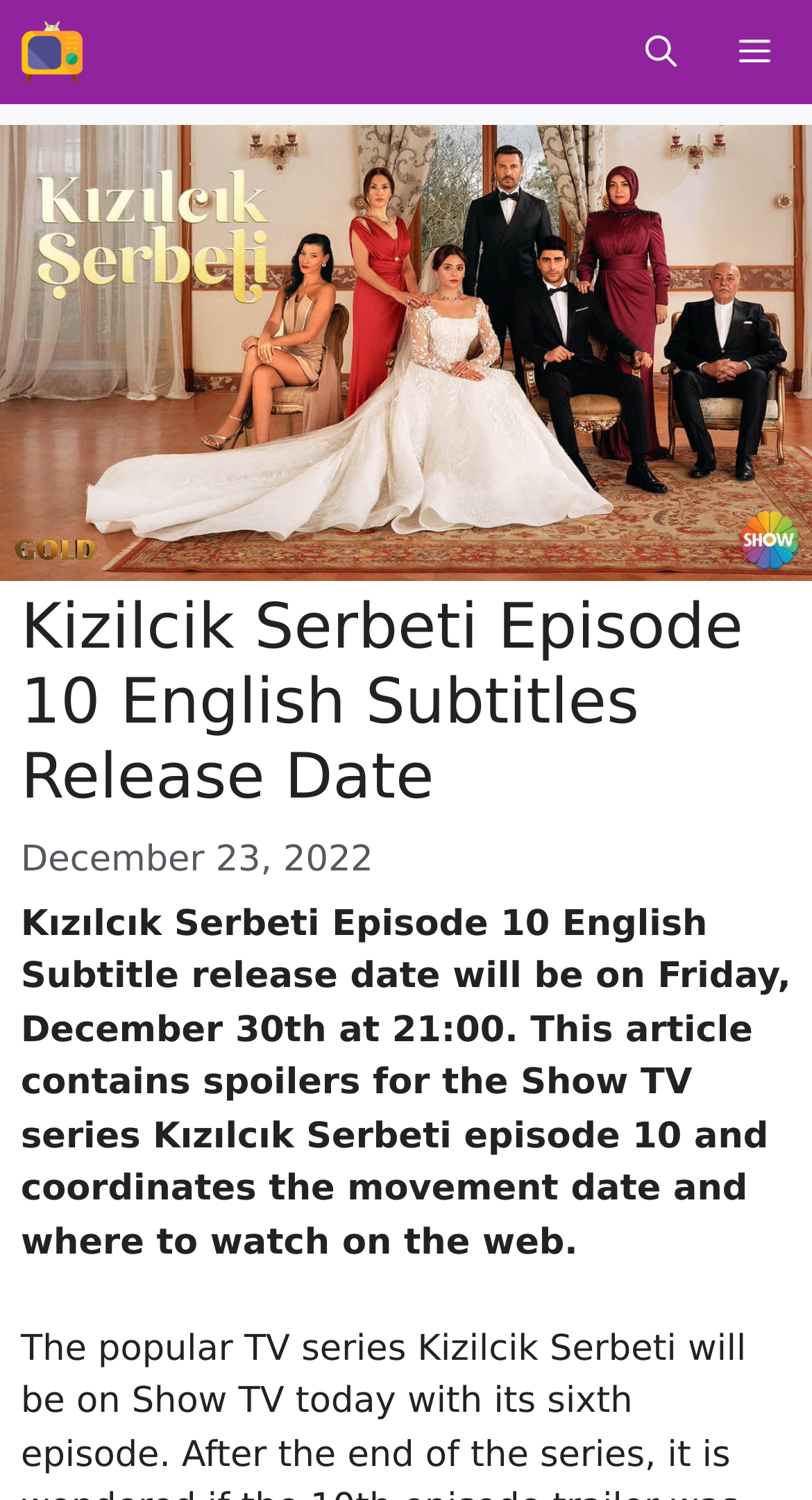Give a one-word or one-phrase response to the question:
What time will Kızılcık Serbeti Episode 10 be available?

21:00